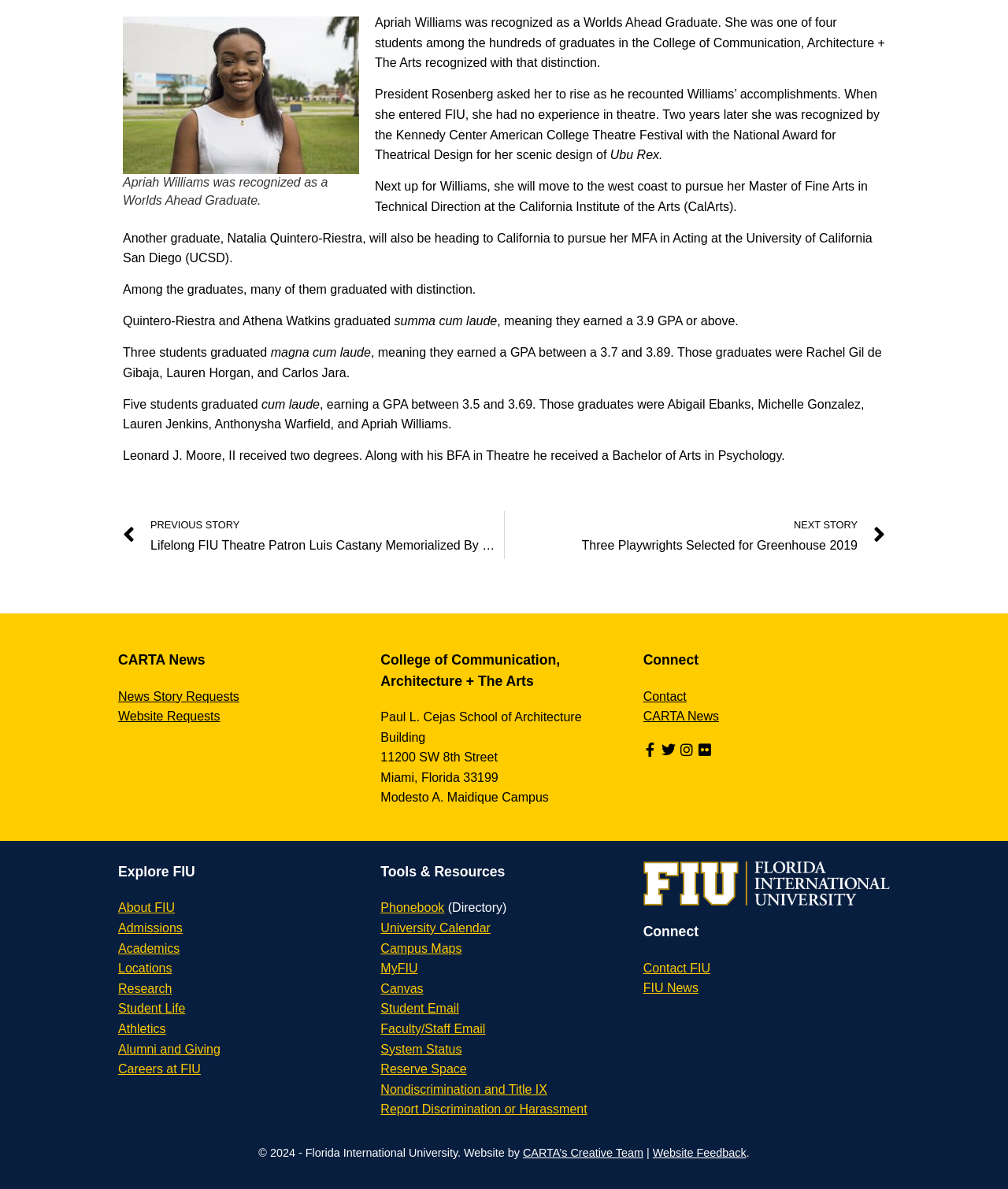Return the bounding box coordinates of the UI element that corresponds to this description: "CARTA’s Creative Team". The coordinates must be given as four float numbers in the range of 0 and 1, [left, top, right, bottom].

[0.519, 0.964, 0.638, 0.975]